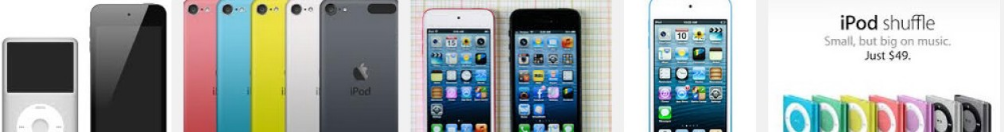How many colors are the iPod touches available in?
Provide a well-explained and detailed answer to the question.

The image displays several colorful iPod touches in the center, showcasing options in red, blue, yellow, and gray, each representing an era of vibrant personalization in technology.